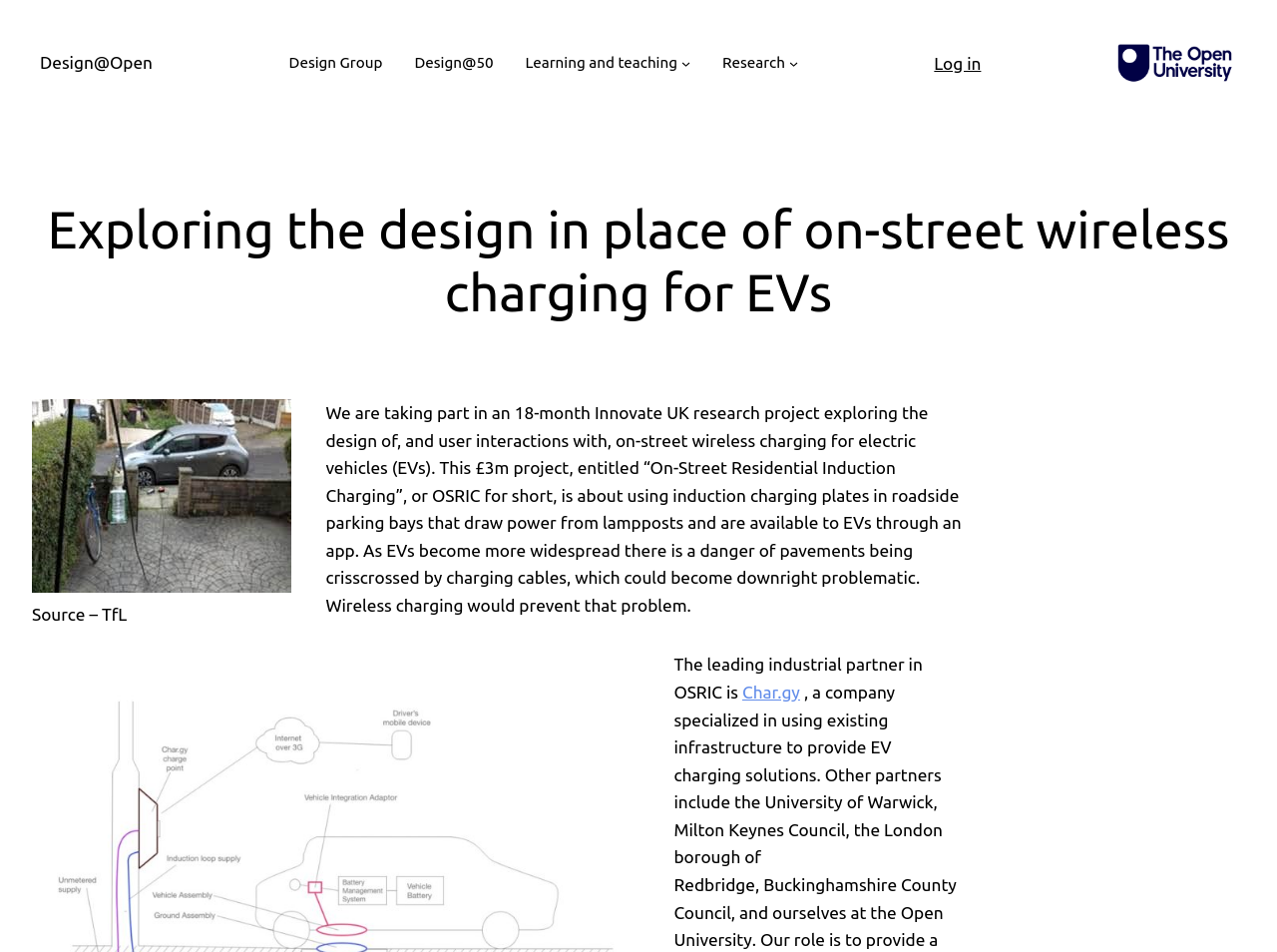Determine the bounding box for the HTML element described here: "Log in". The coordinates should be given as [left, top, right, bottom] with each number being a float between 0 and 1.

[0.732, 0.056, 0.768, 0.076]